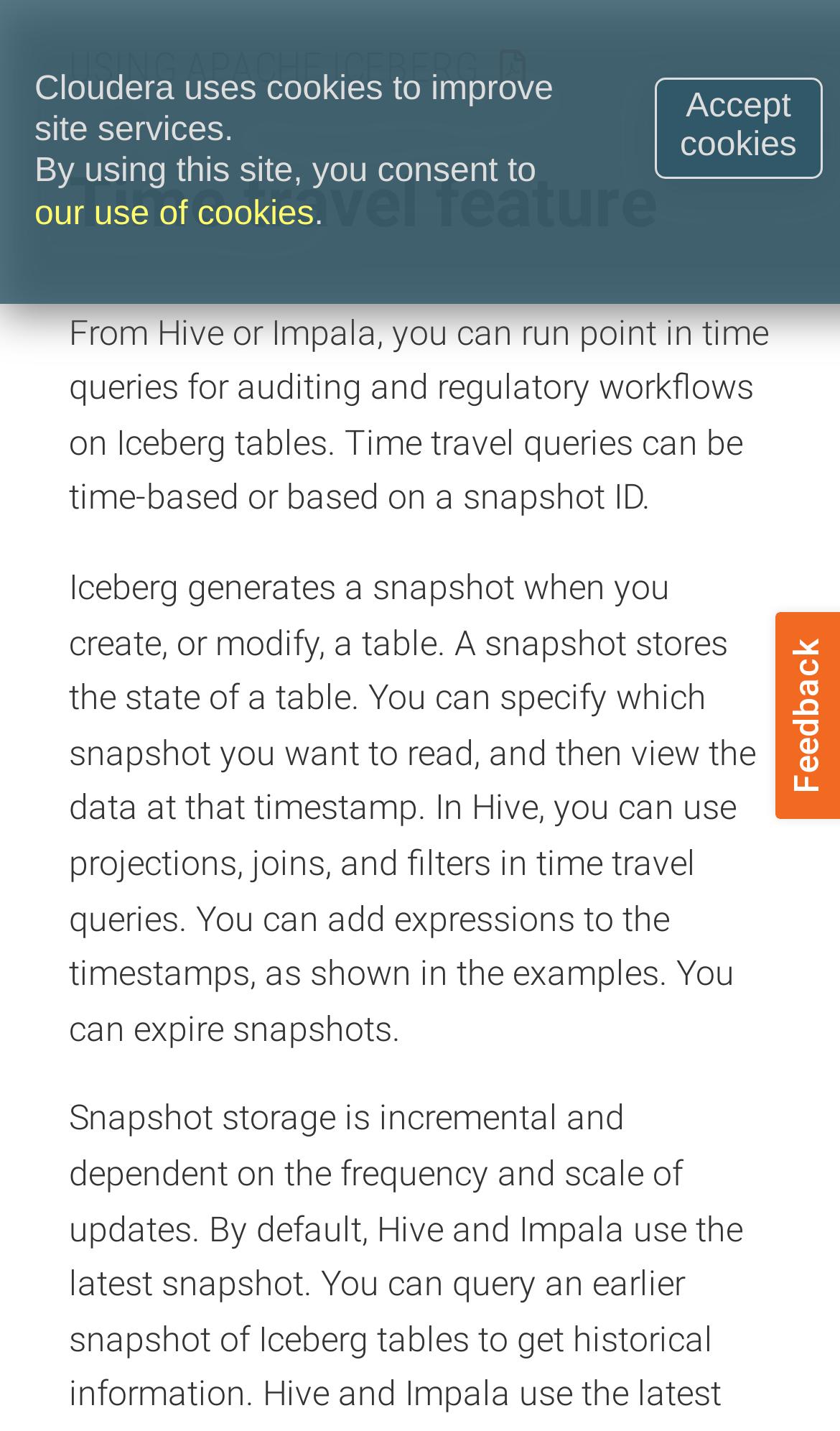Please study the image and answer the question comprehensively:
What is stored in a snapshot?

A snapshot stores the state of a table, as mentioned in the sentence 'A snapshot stores the state of a table.' This is part of the explanation of how Iceberg generates snapshots when a table is created or modified.